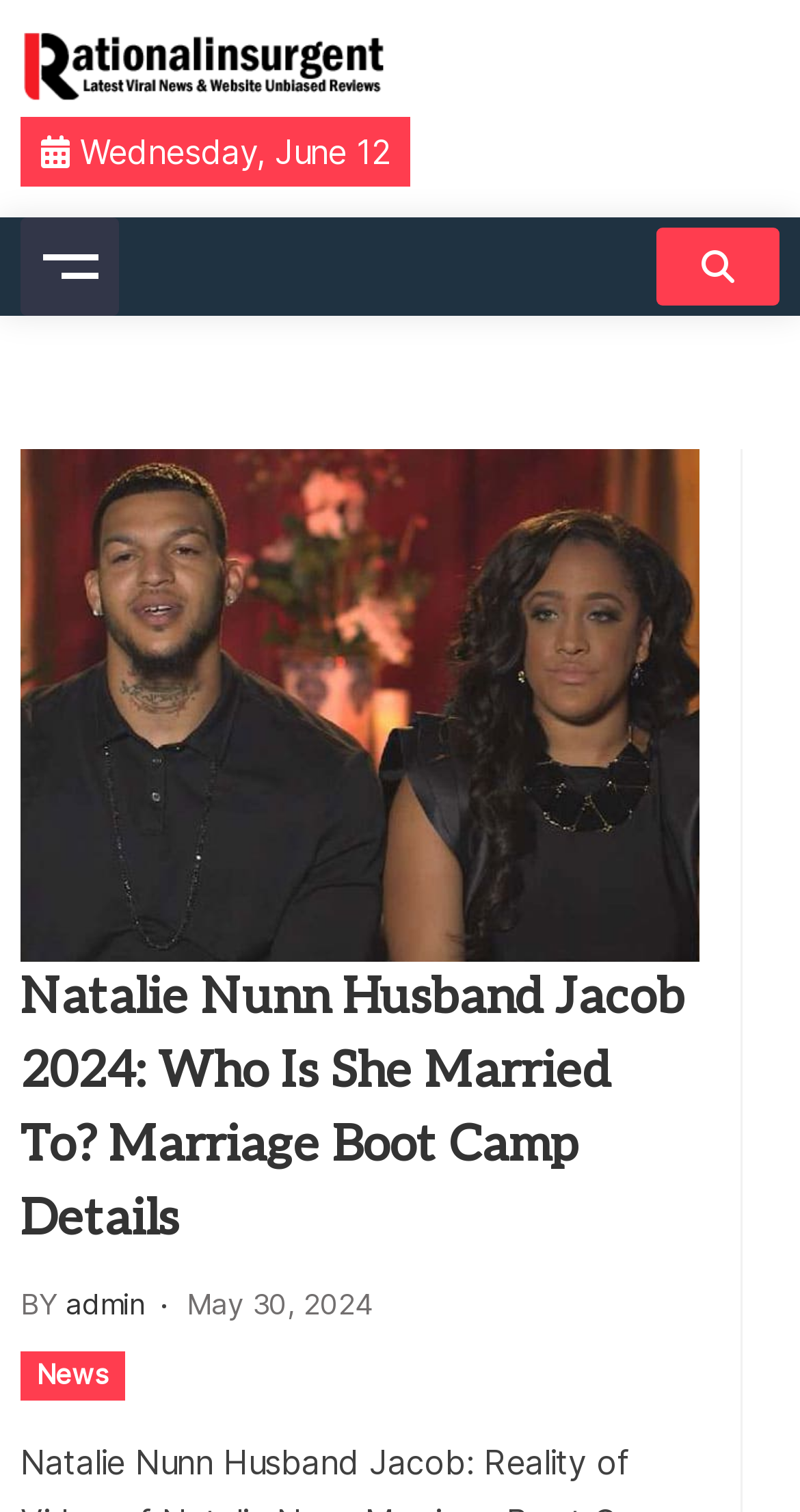What is the title of the news article?
Can you offer a detailed and complete answer to this question?

The title of the news article is located at the top of the article, and it is written as 'Natalie Nunn Husband Jacob 2024: Who Is She Married To? Marriage Boot Camp Details'. This title is also linked to another webpage.